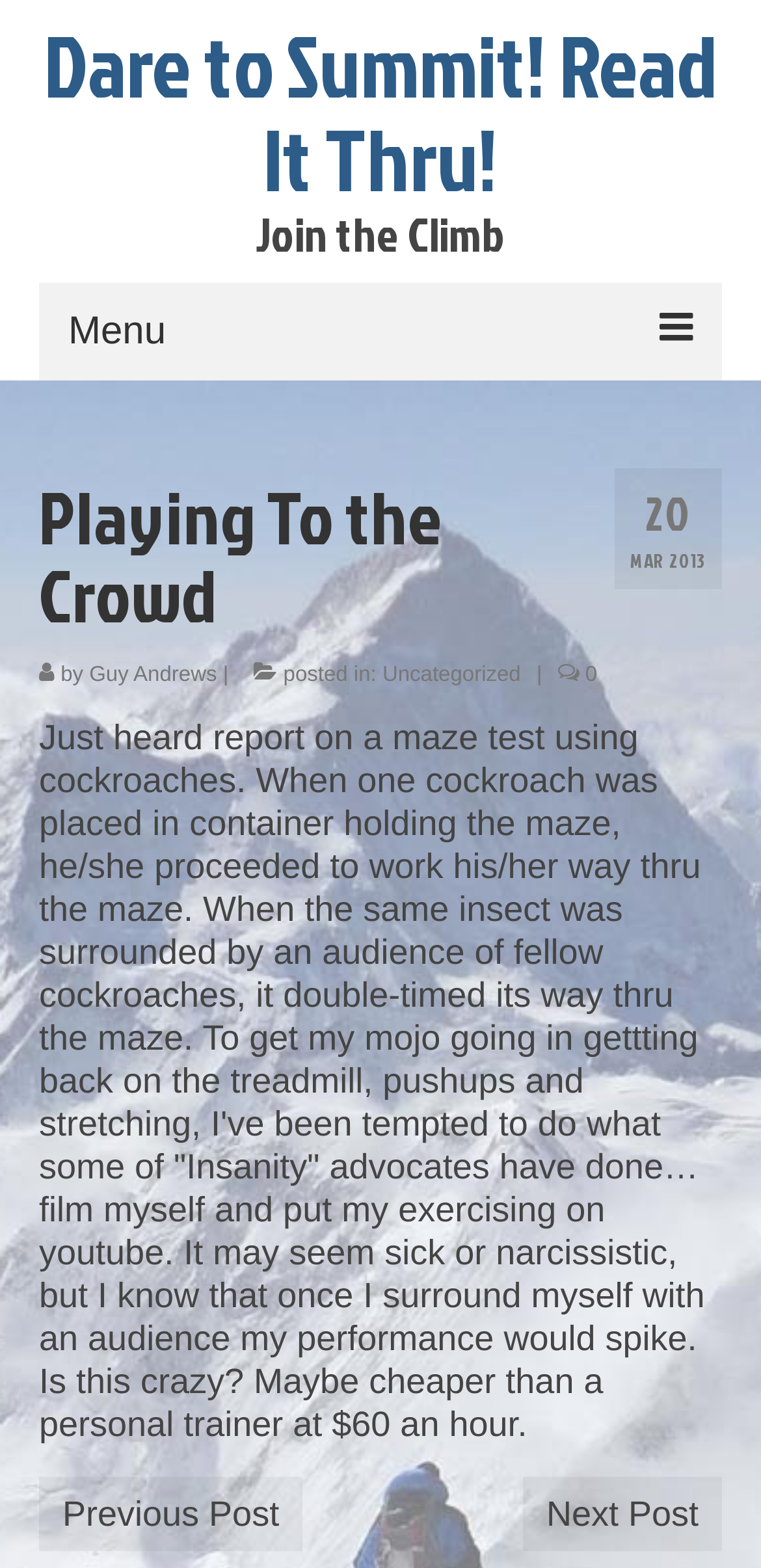Based on the image, provide a detailed response to the question:
What is the category of the post?

The category of the post can be found in the header section of the webpage, where it says 'posted in: Uncategorized'. This indicates that the post is categorized under 'Uncategorized'.